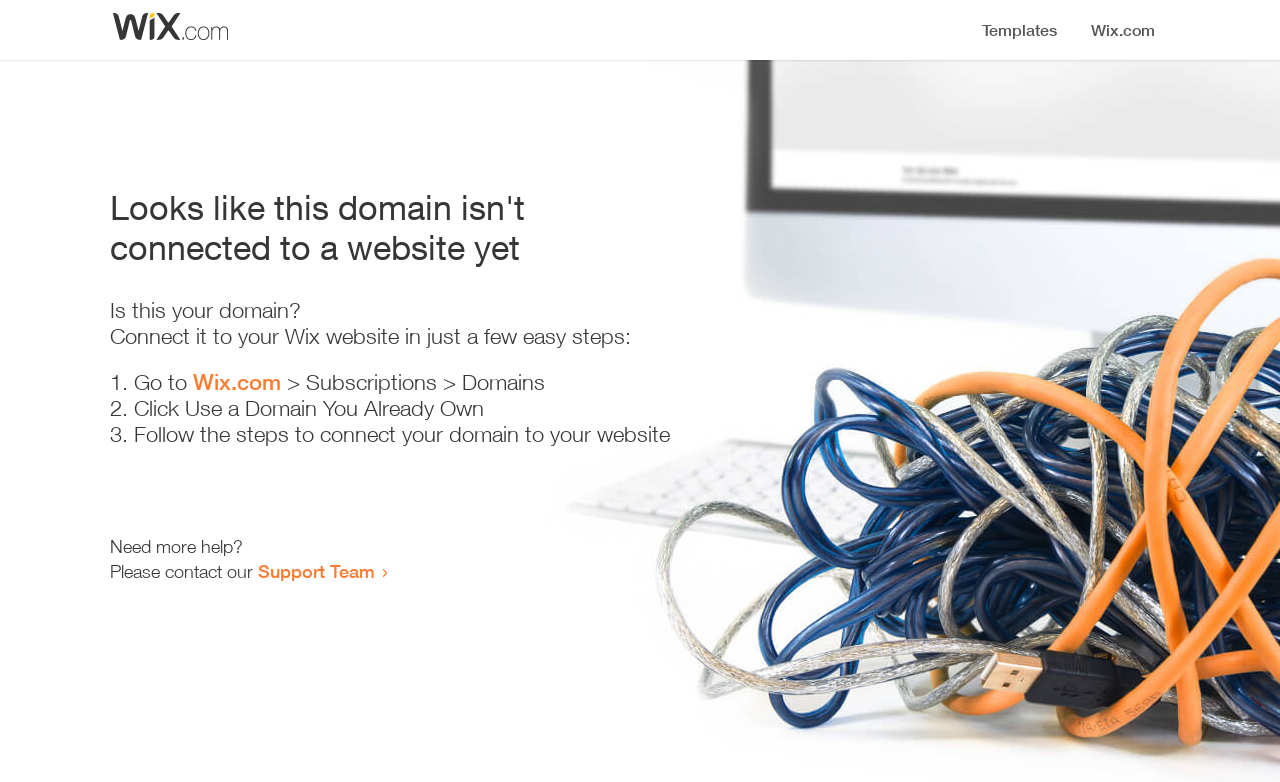Answer the question using only a single word or phrase: 
Is this webpage related to Wix?

Yes